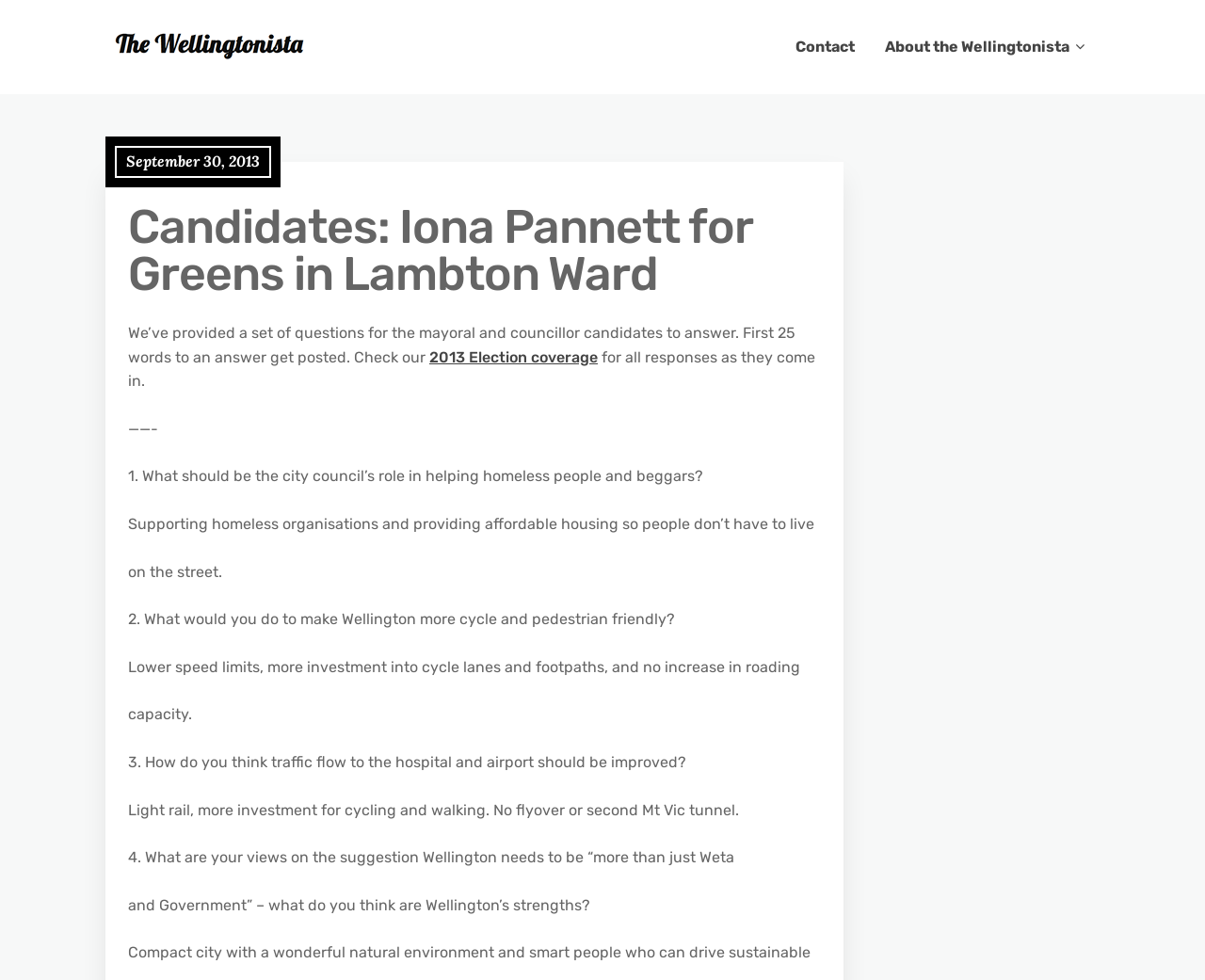From the element description: "alt="The Wellingtonista"", extract the bounding box coordinates of the UI element. The coordinates should be expressed as four float numbers between 0 and 1, in the order [left, top, right, bottom].

[0.088, 0.059, 0.259, 0.077]